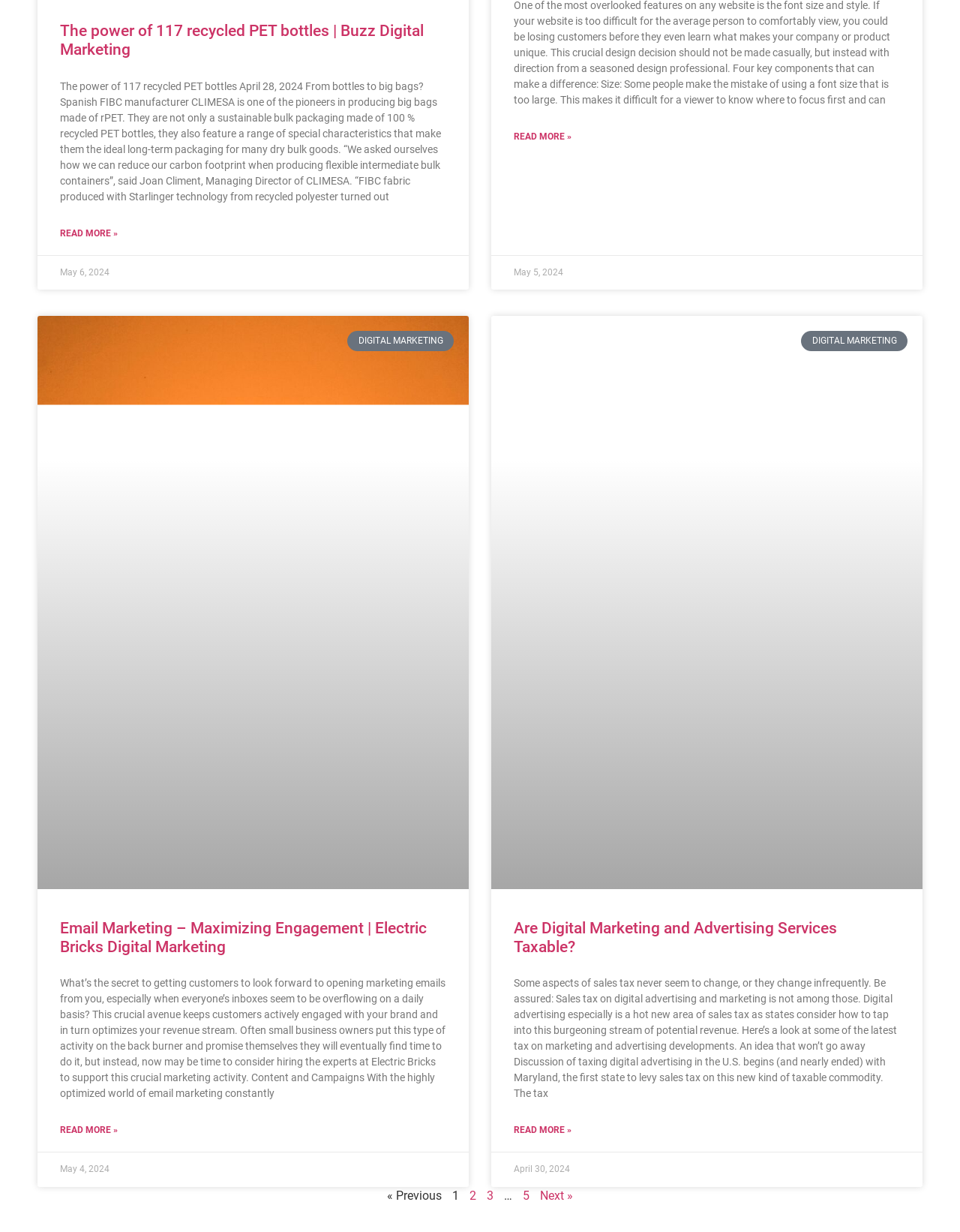Please identify the bounding box coordinates of the region to click in order to complete the given instruction: "Click on the 'Submit' button". The coordinates should be four float numbers between 0 and 1, i.e., [left, top, right, bottom].

None